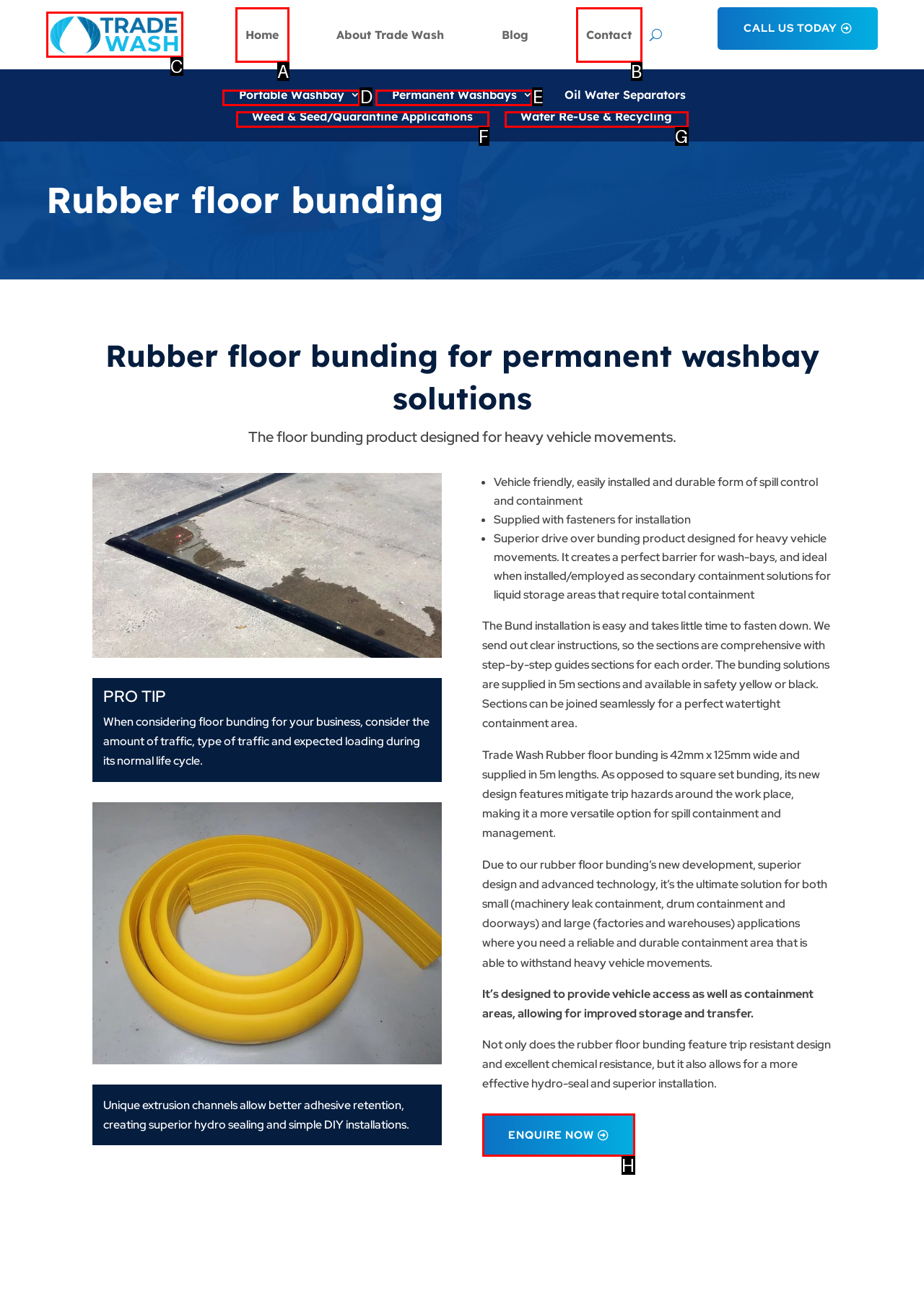Indicate the HTML element that should be clicked to perform the task: Click on the 'Wash Down Bay' link Reply with the letter corresponding to the chosen option.

C